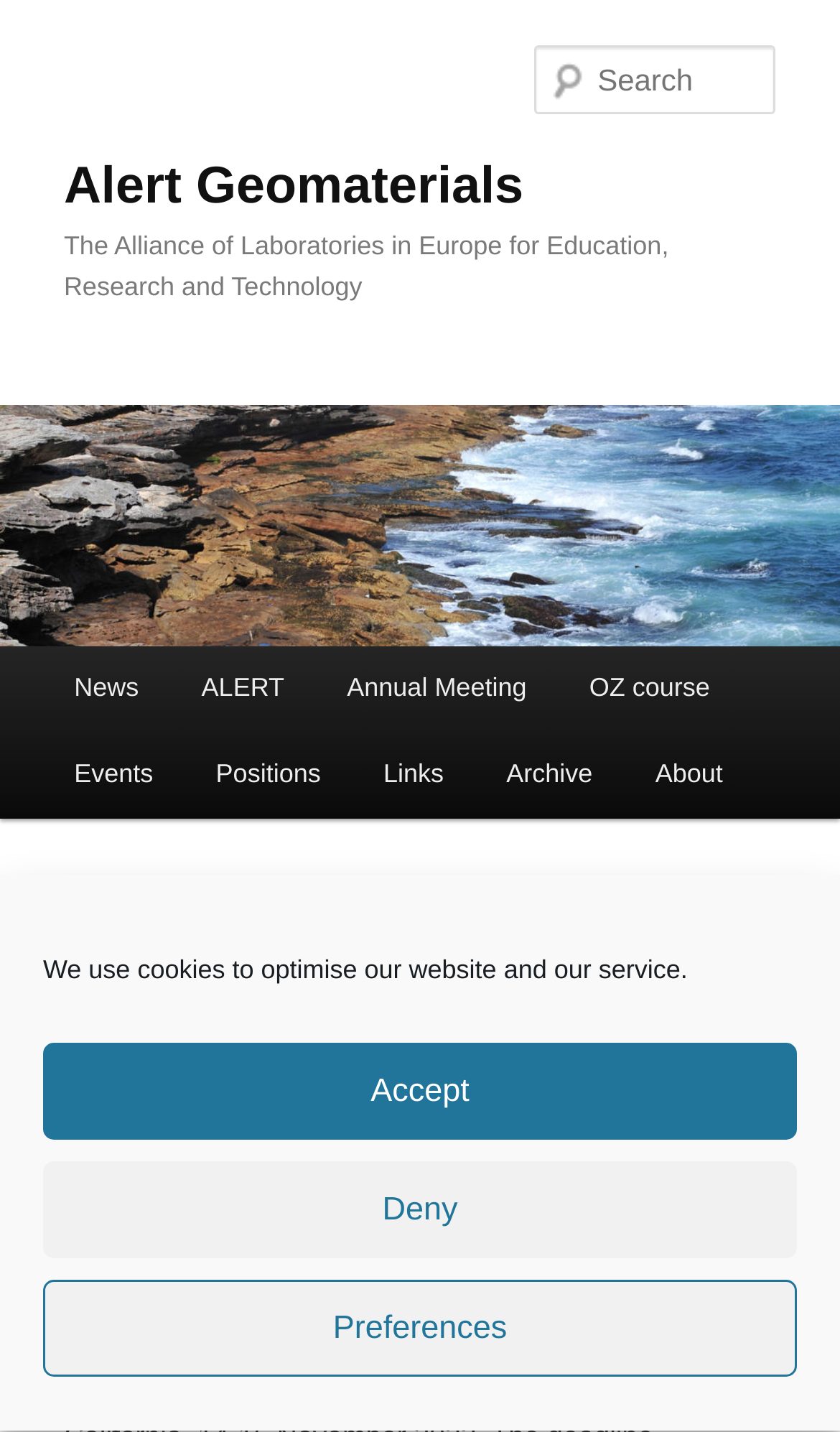Who is the author of the latest article?
Using the image, provide a detailed and thorough answer to the question.

I found the answer by looking at the text following the 'by' keyword in the article section, which is 'Arthur Fanara'.